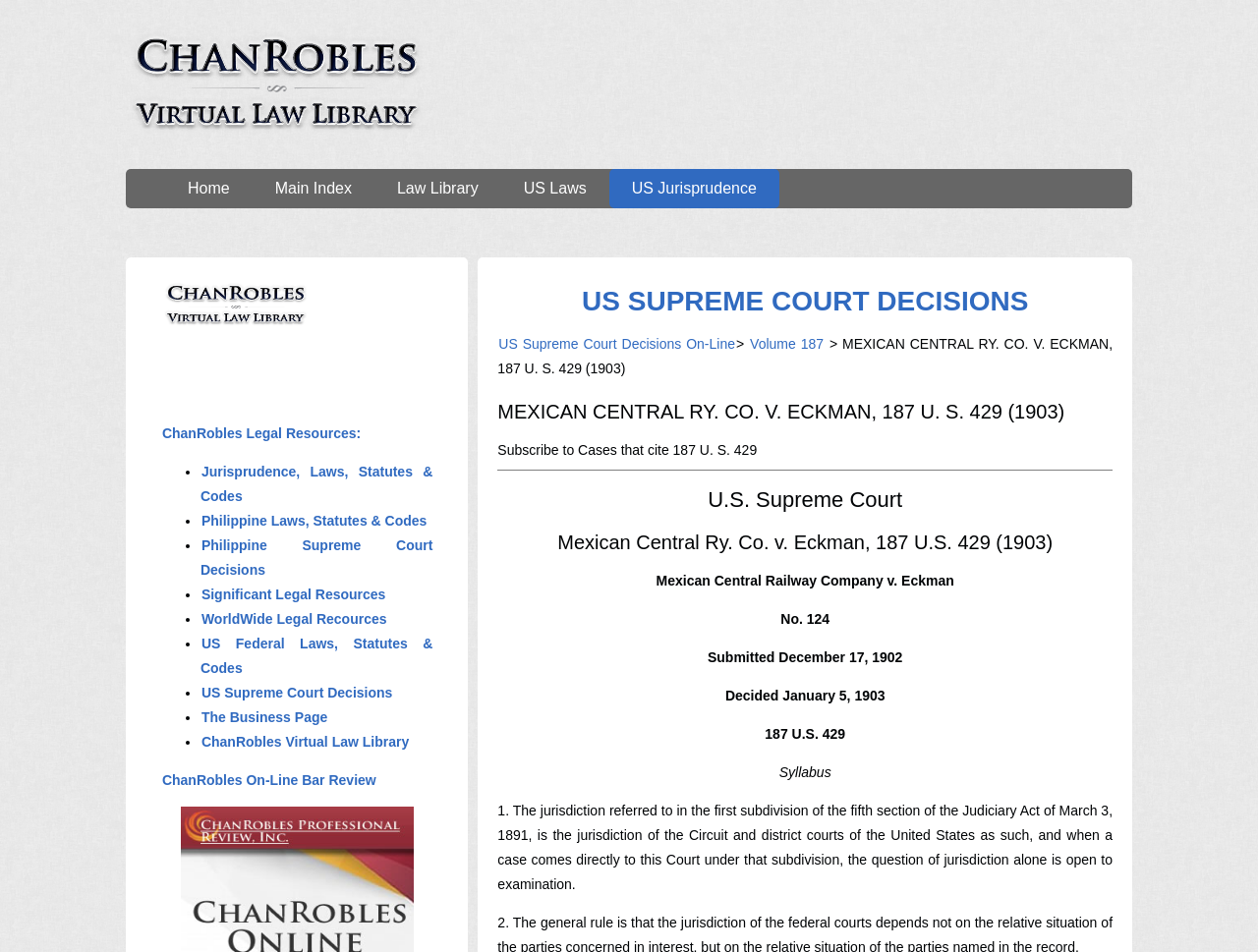What is the name of the website providing legal resources?
Answer the question with as much detail as you can, using the image as a reference.

The question is asking for the name of the website providing legal resources. By looking at the webpage, we can see that the link 'ChanRobles Legal Resources:' is present, which suggests that the name of the website is ChanRobles.